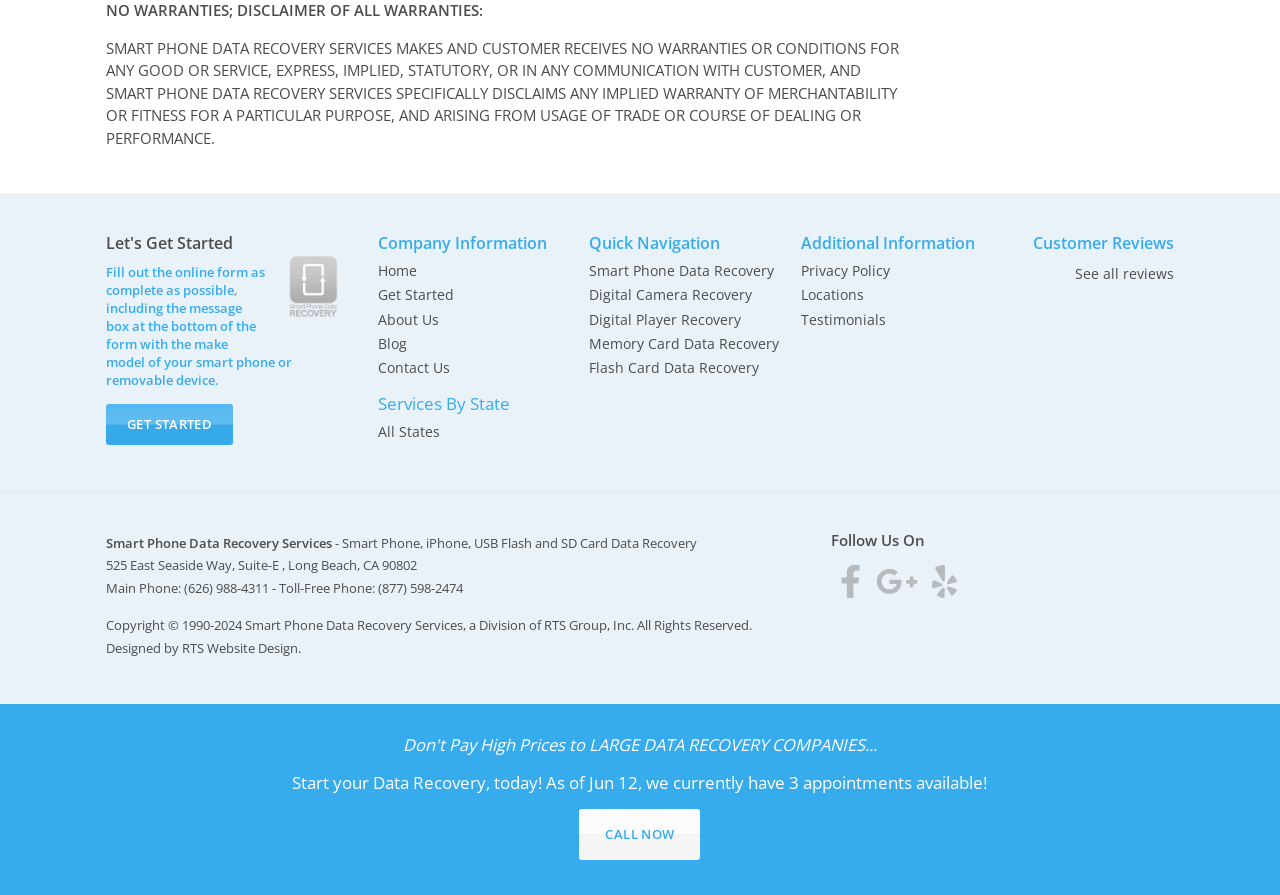How can customers contact the company?
Based on the image, answer the question with as much detail as possible.

Customers can contact the company by phone, as indicated by the text 'Main Phone: (626) 988-4311 - Toll-Free Phone: (877) 598-2474', which provides the company's phone numbers.